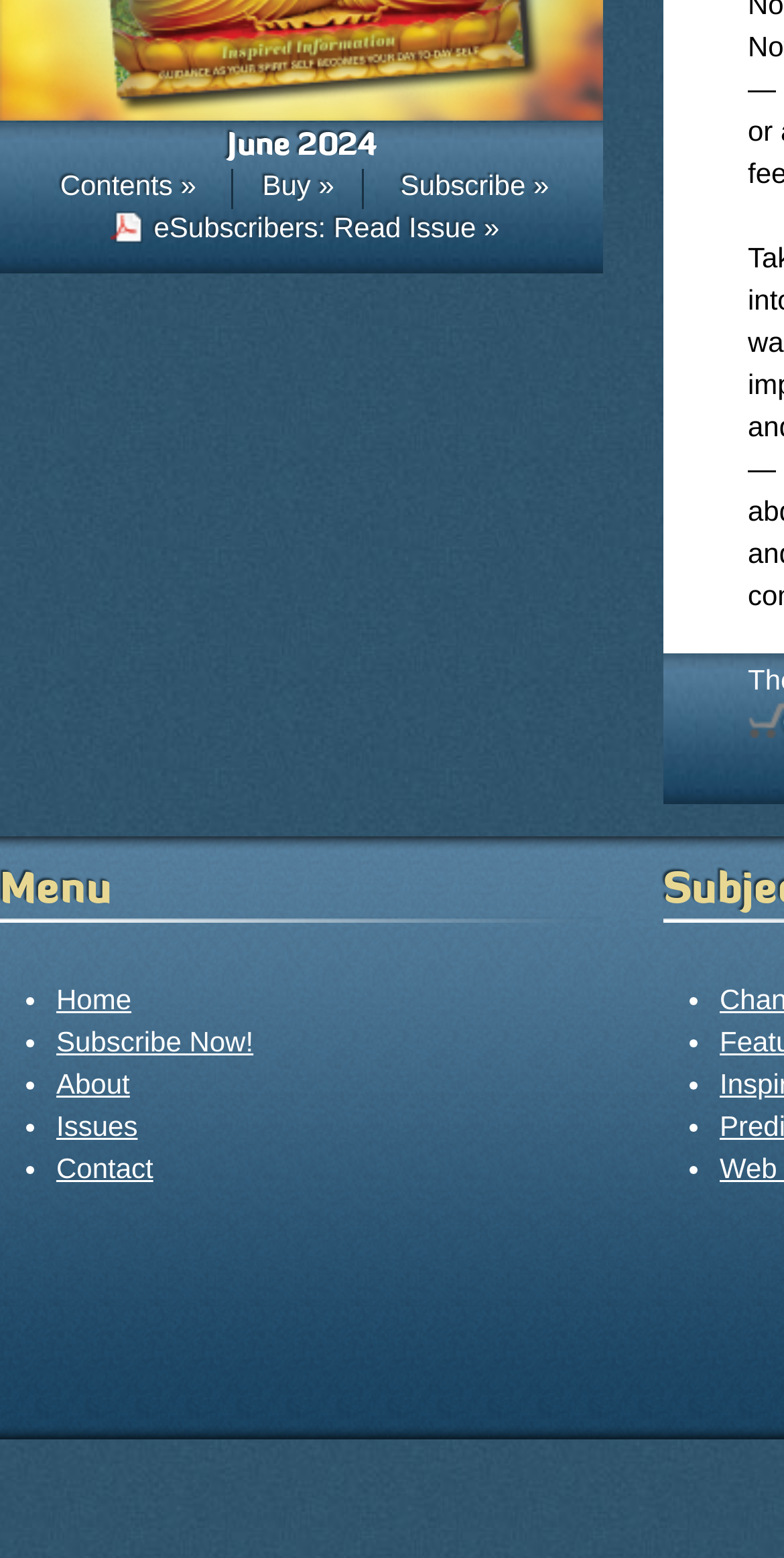Using the elements shown in the image, answer the question comprehensively: What is the last menu item?

The last menu item can be found by looking at the list of links under the 'Menu' heading. The last item in the list is 'Contact'.